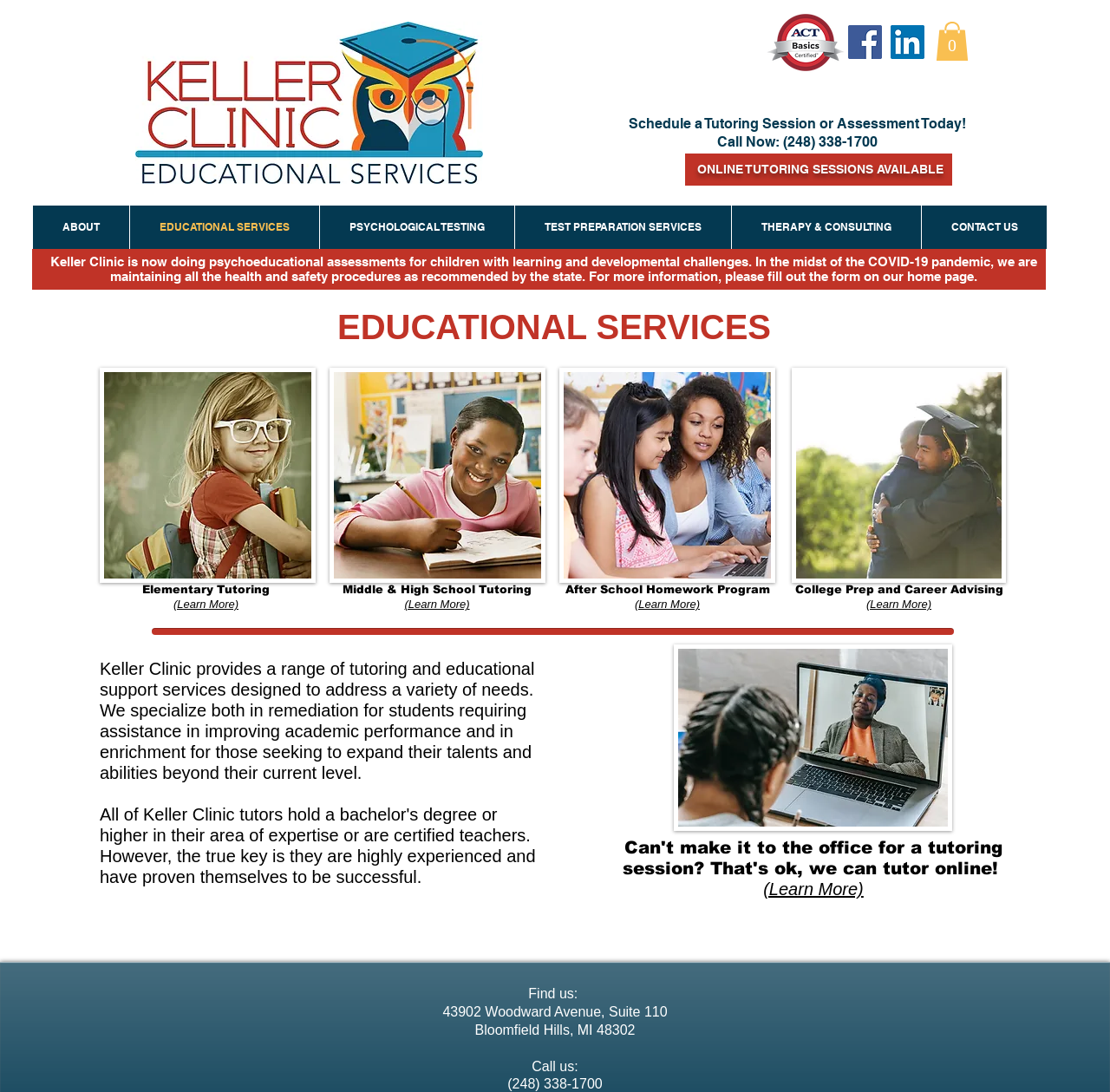Please provide the bounding box coordinates for the element that needs to be clicked to perform the instruction: "Click the 'Schedule a Tutoring Session or Assessment Today!' button". The coordinates must consist of four float numbers between 0 and 1, formatted as [left, top, right, bottom].

[0.556, 0.106, 0.88, 0.121]